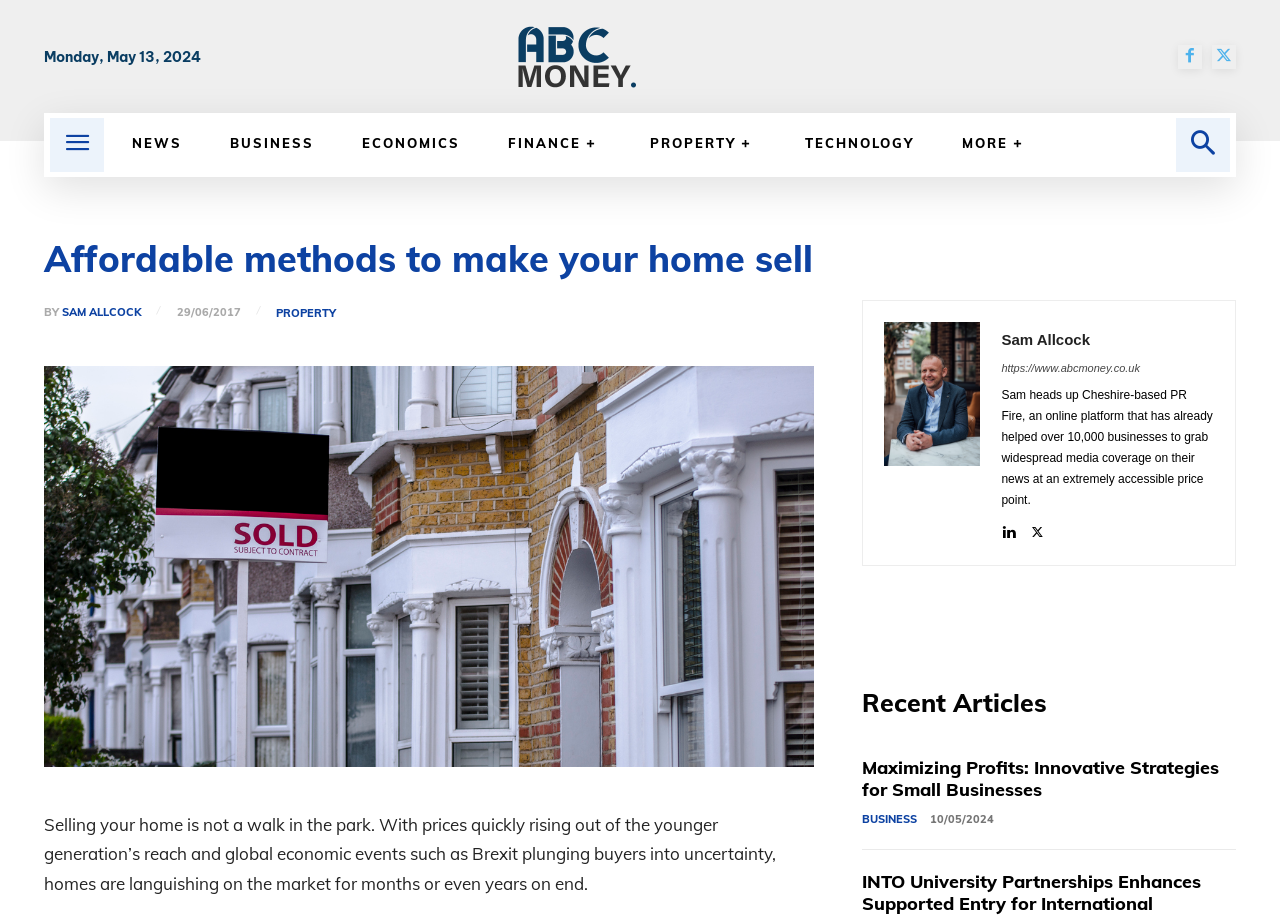What is the date of the article?
Respond with a short answer, either a single word or a phrase, based on the image.

29/06/2017